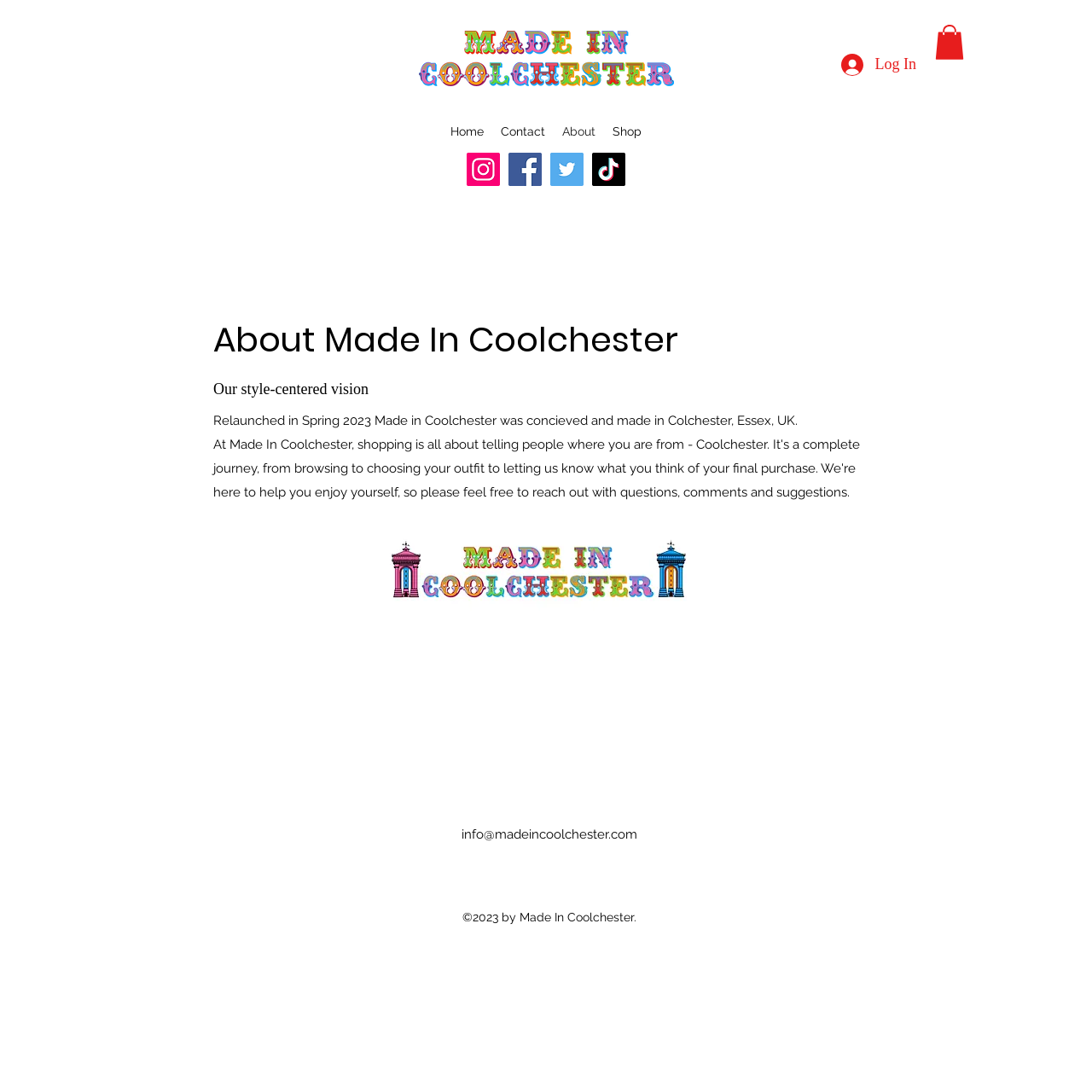Using the details in the image, give a detailed response to the question below:
What is the year of copyright?

I found a StaticText element with the description '©2023 by Made In Coolchester.' which indicates that the year of copyright is 2023.